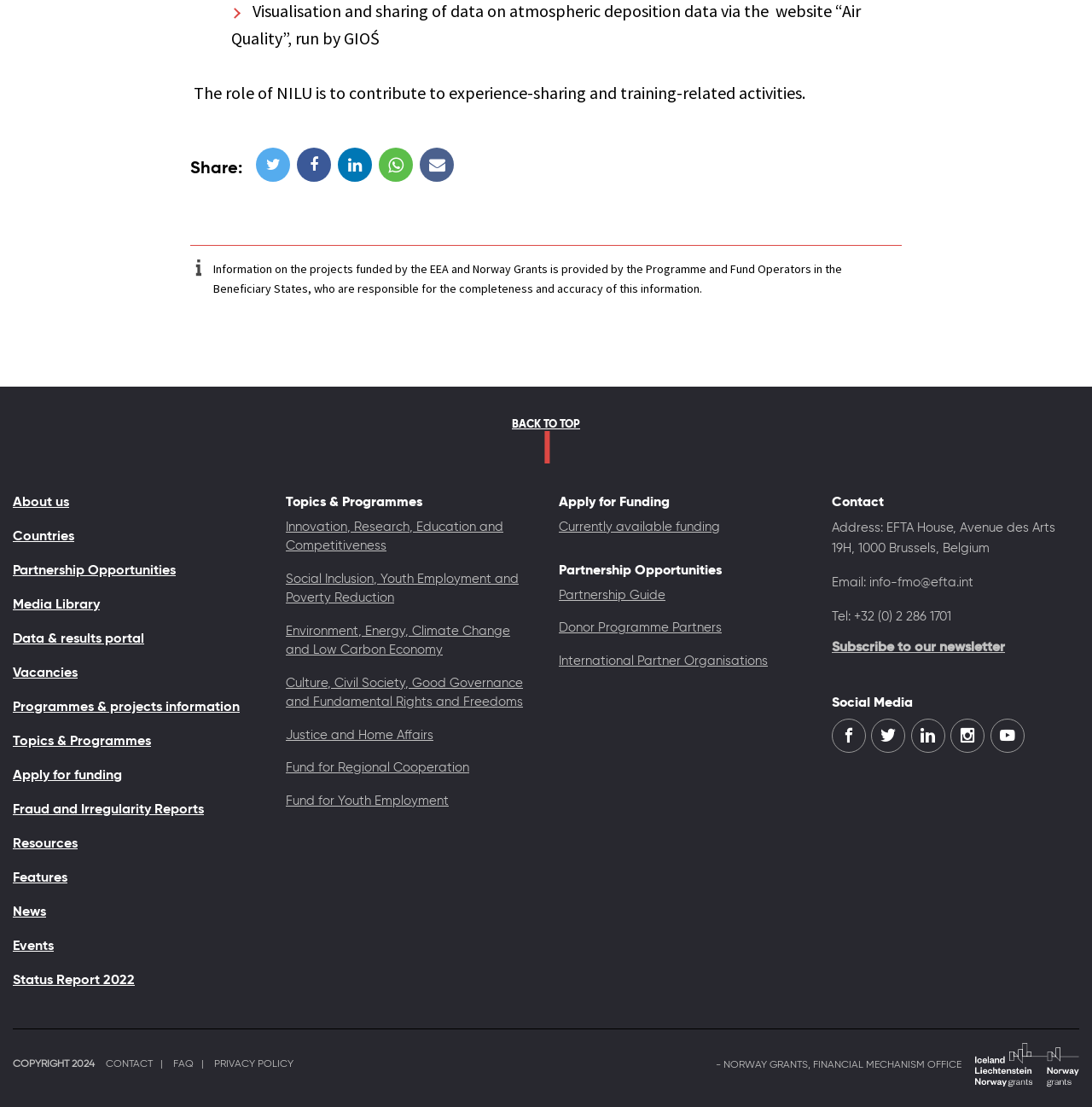Find the bounding box coordinates of the element to click in order to complete the given instruction: "Contact us."

[0.093, 0.953, 0.144, 0.97]